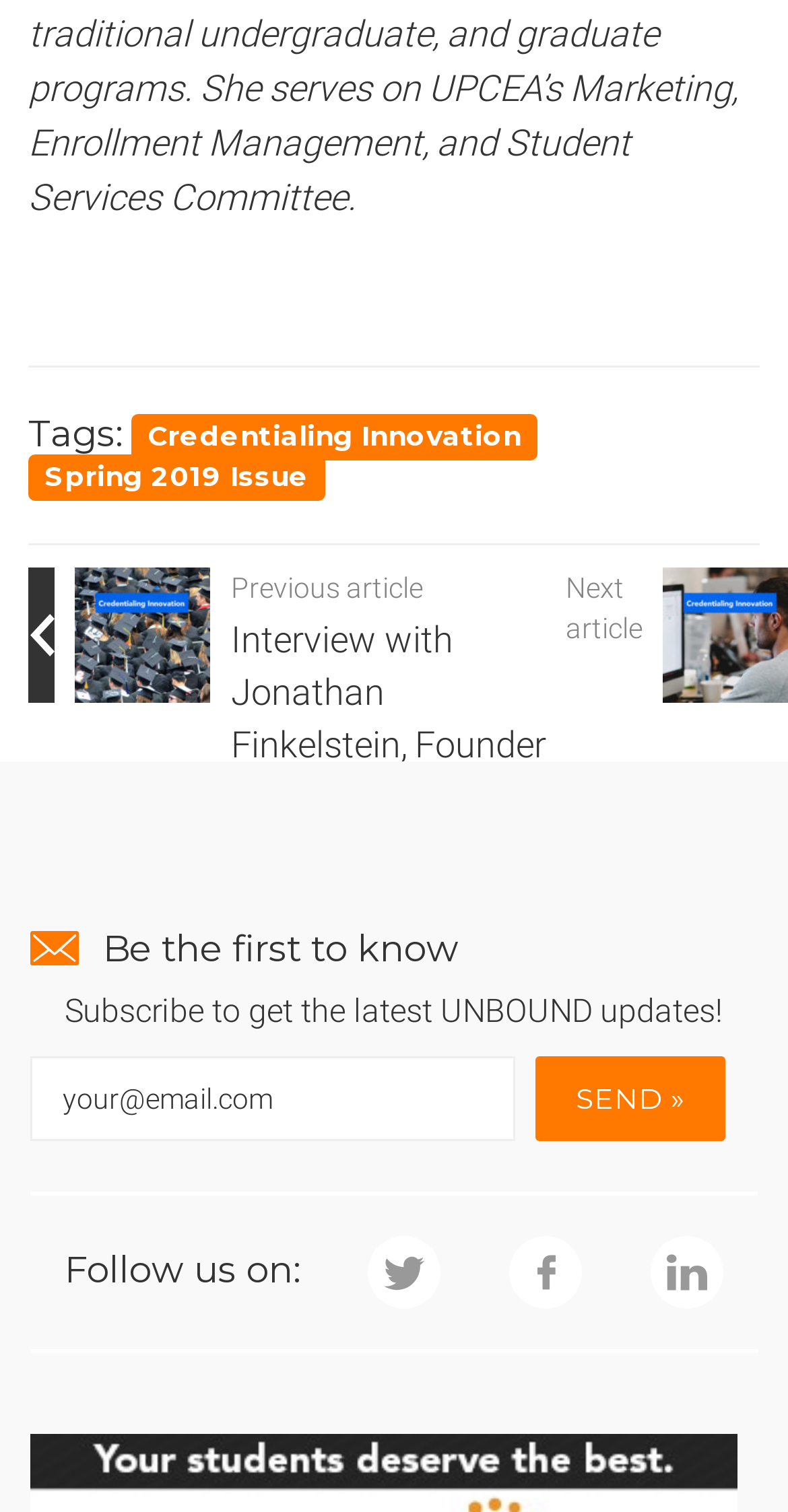Can you show the bounding box coordinates of the region to click on to complete the task described in the instruction: "Follow on Twitter"?

[0.467, 0.818, 0.559, 0.866]